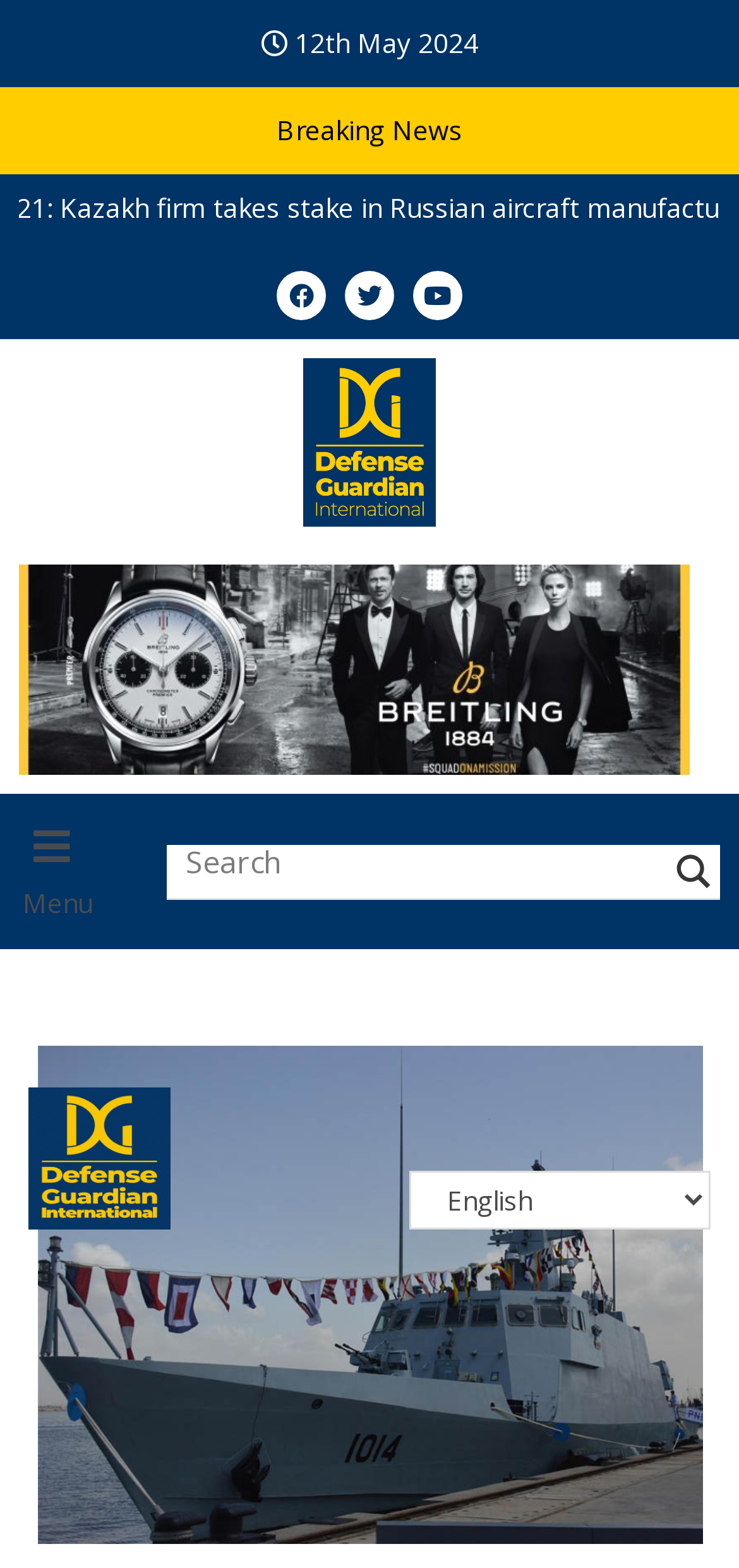Describe the webpage in detail, including text, images, and layout.

The webpage appears to be a news and defense industry-focused website, with a title "Pakistan – FAC (M) / Azmat-Class – News & Perspectives On Global Defense Industry". 

At the top of the page, there is a date "12th May 2024" and a "Breaking News" label. Below these, there are three social media links, namely Facebook, Twitter, and Youtube, aligned horizontally. 

To the left of these social media links, there is a horizontal menu bar with an empty link and an image. Below the menu bar, there is a toggle menu button and a large image that spans most of the width of the page. 

On the top right corner, there is a search form with a magnifier button and an input field. Below the search form, there is a chatbot prompt that says "Hello Reader, I am a DGI powered AI chat bot. Ask me anything!". 

To the right of the chatbot prompt, there is a language selection dropdown menu. There are also three small images scattered around the top and middle sections of the page.